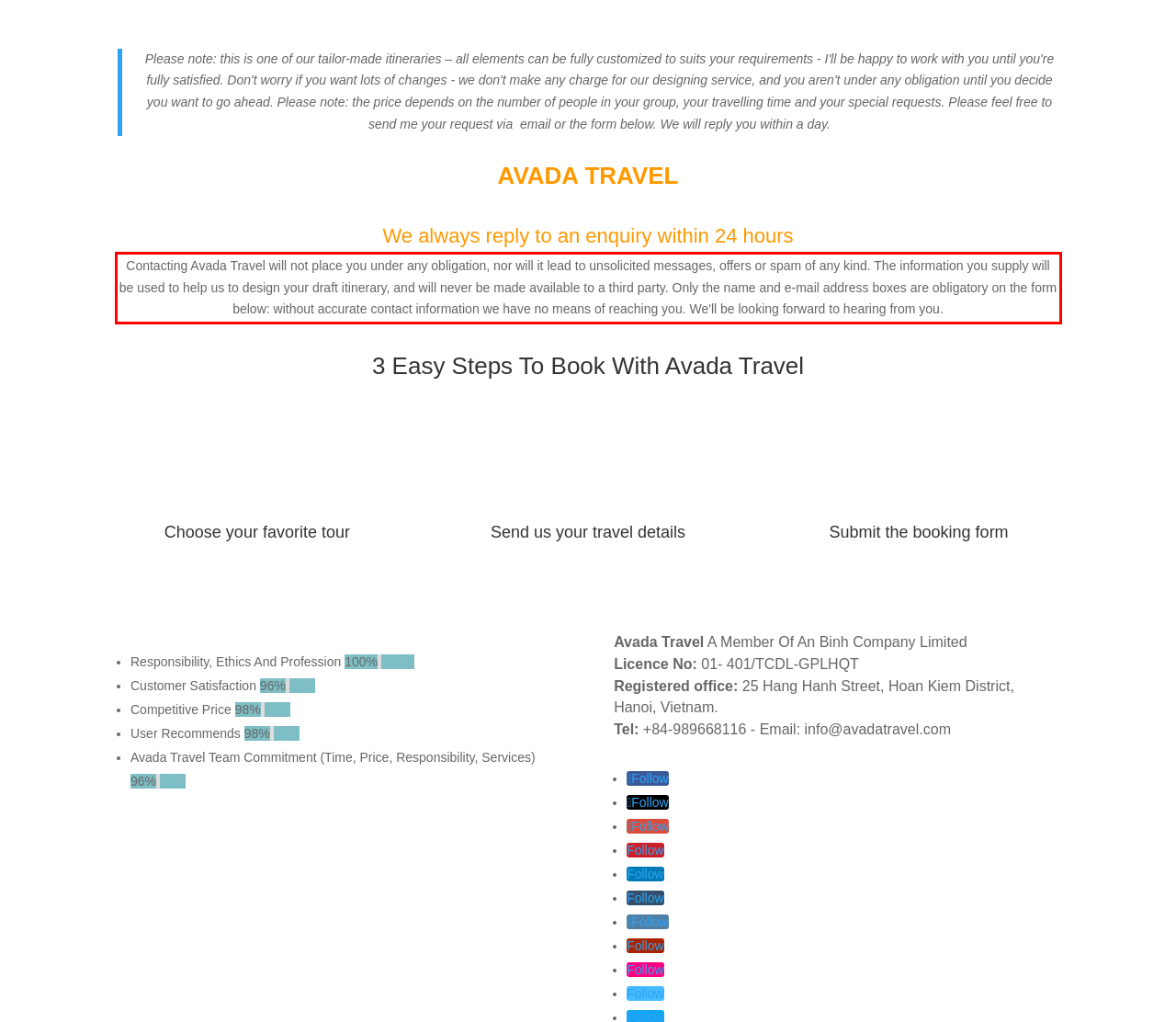Examine the screenshot of the webpage, locate the red bounding box, and perform OCR to extract the text contained within it.

Contacting Avada Travel will not place you under any obligation, nor will it lead to unsolicited messages, offers or spam of any kind. The information you supply will be used to help us to design your draft itinerary, and will never be made available to a third party. Only the name and e-mail address boxes are obligatory on the form below: without accurate contact information we have no means of reaching you. We'll be looking forward to hearing from you.